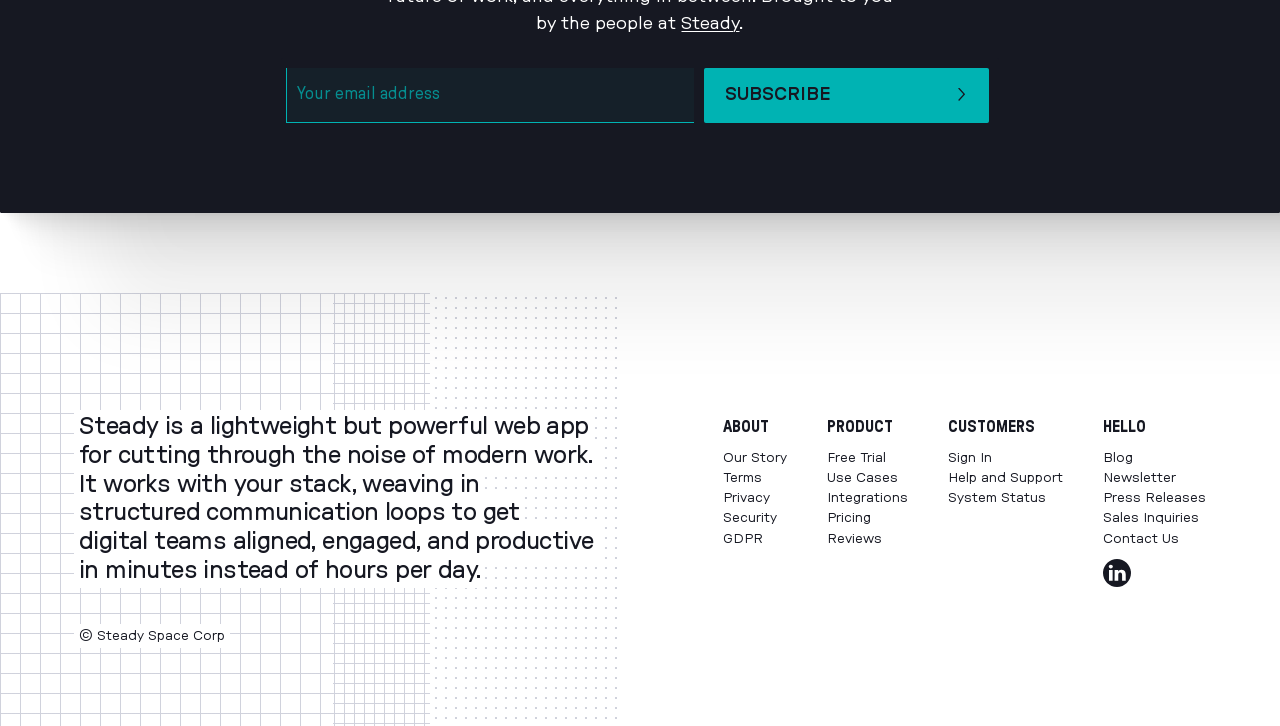Provide the bounding box coordinates of the HTML element this sentence describes: "Newsletter". The bounding box coordinates consist of four float numbers between 0 and 1, i.e., [left, top, right, bottom].

[0.862, 0.649, 0.919, 0.668]